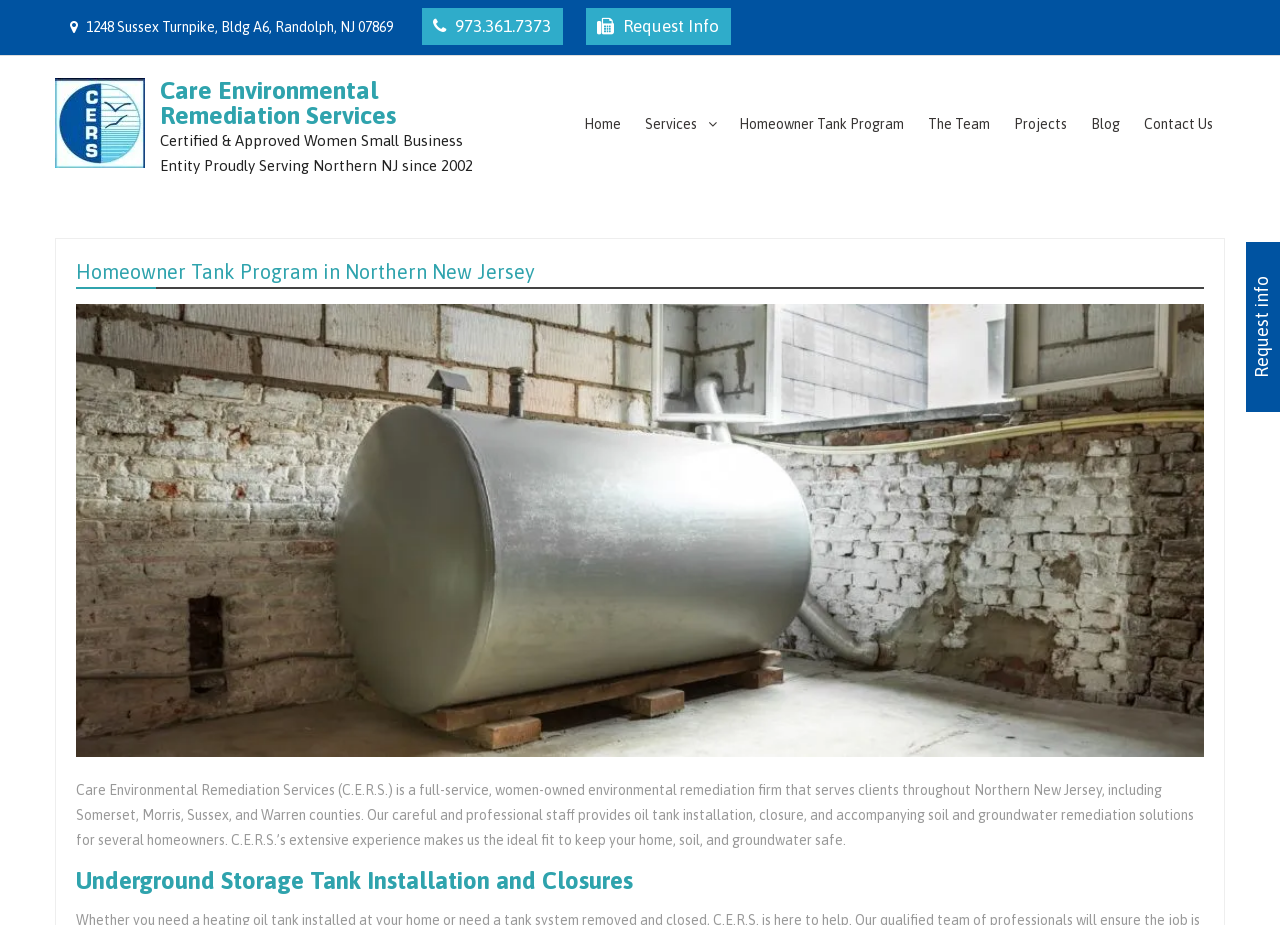Indicate the bounding box coordinates of the clickable region to achieve the following instruction: "Click the 'Request Info' button."

[0.484, 0.017, 0.562, 0.039]